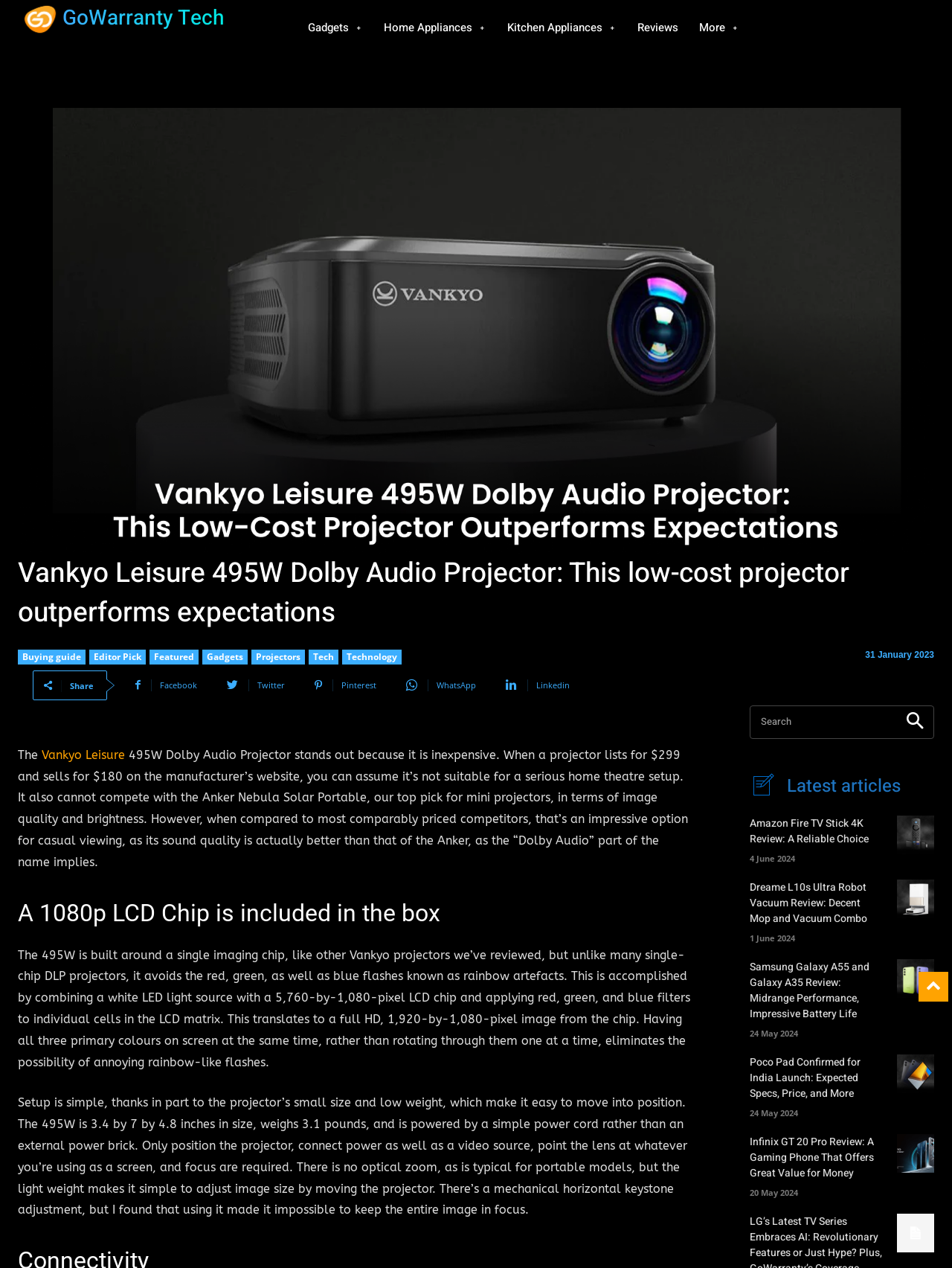Identify the bounding box coordinates of the section that should be clicked to achieve the task described: "Share on Facebook".

[0.129, 0.529, 0.22, 0.552]